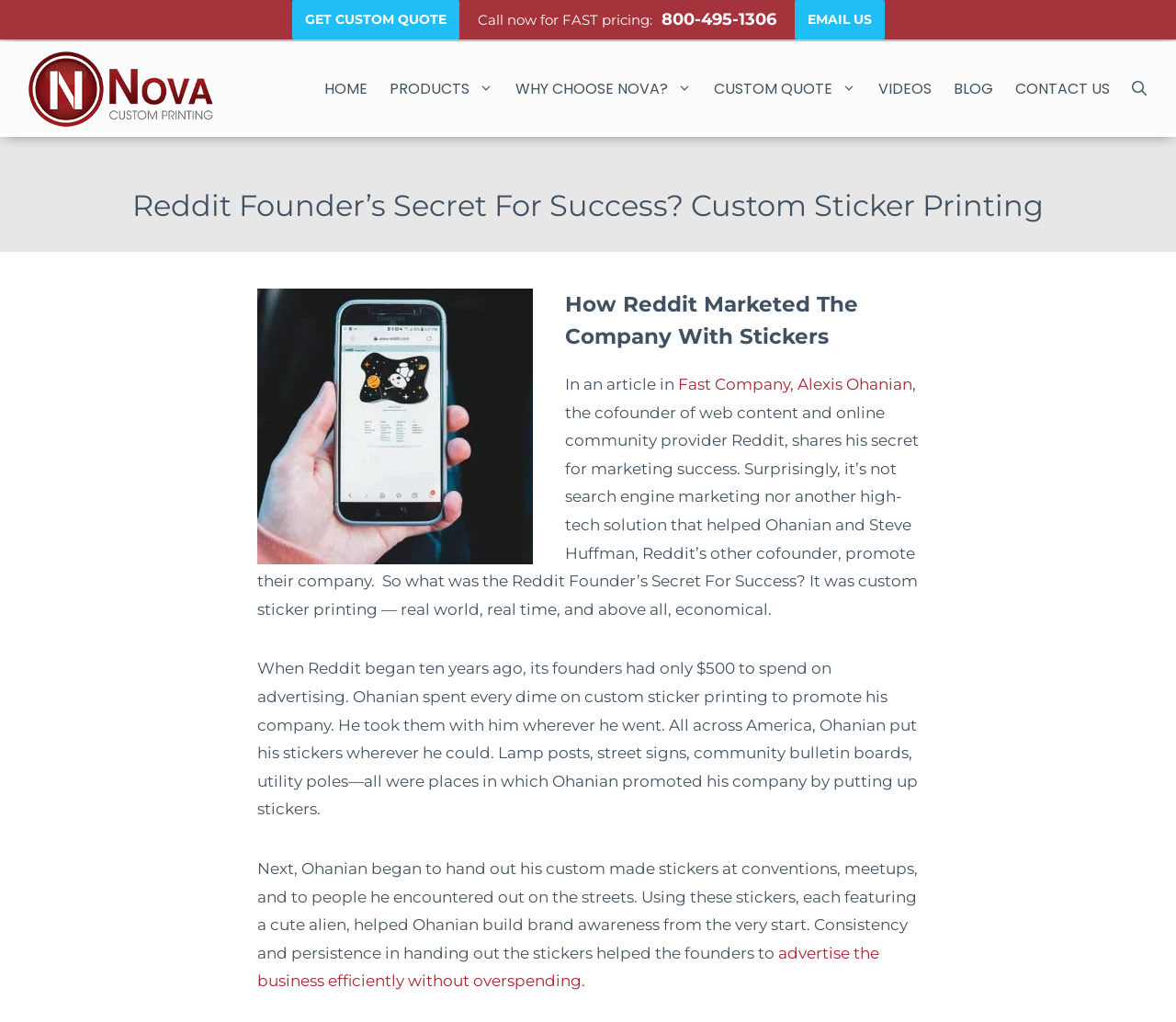Can you find the bounding box coordinates for the element that needs to be clicked to execute this instruction: "Get a custom quote"? The coordinates should be given as four float numbers between 0 and 1, i.e., [left, top, right, bottom].

[0.248, 0.0, 0.39, 0.039]